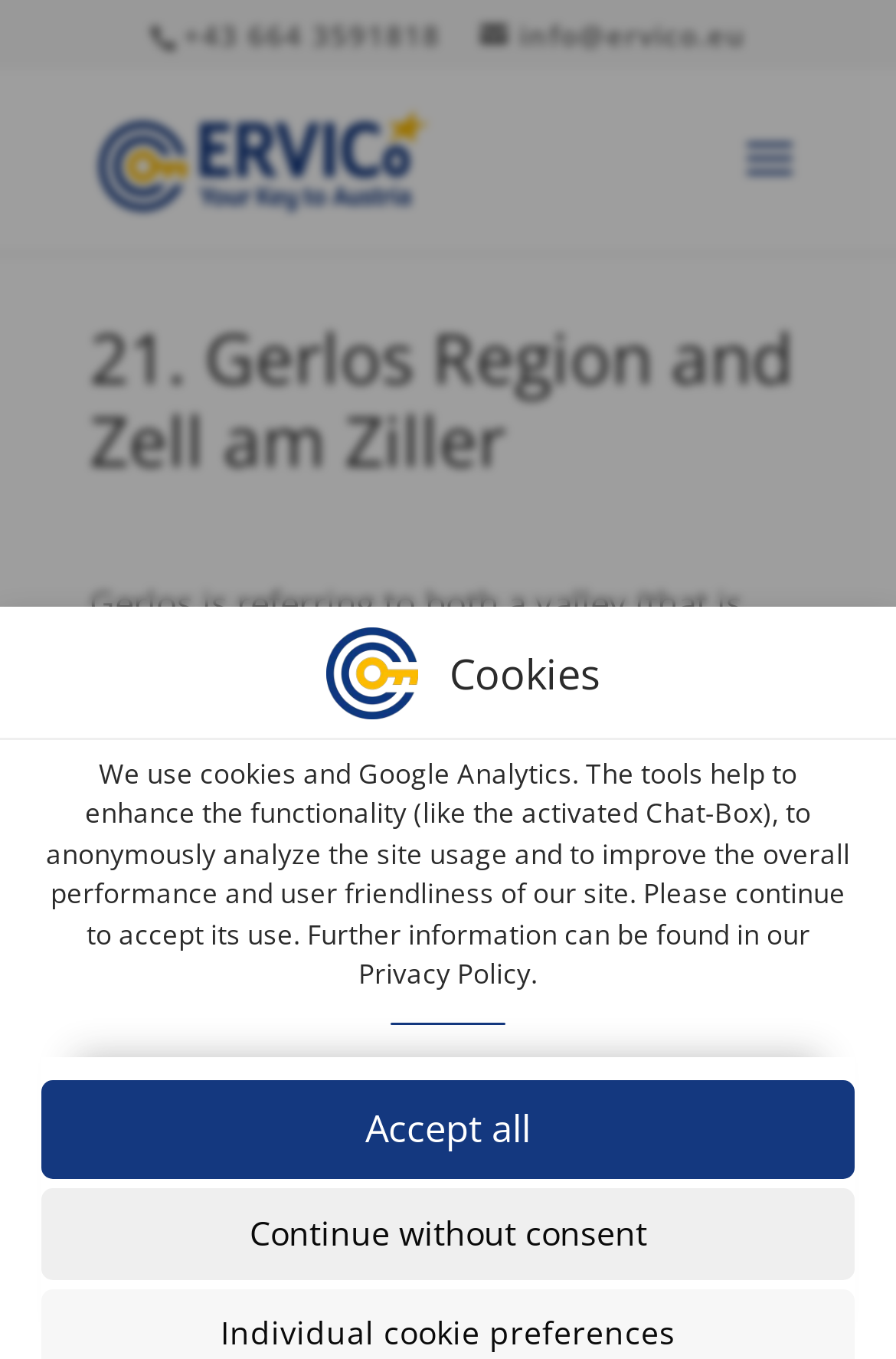Identify the bounding box coordinates for the UI element described by the following text: "alt="DaisyDuckdecoration"". Provide the coordinates as four float numbers between 0 and 1, in the format [left, top, right, bottom].

None